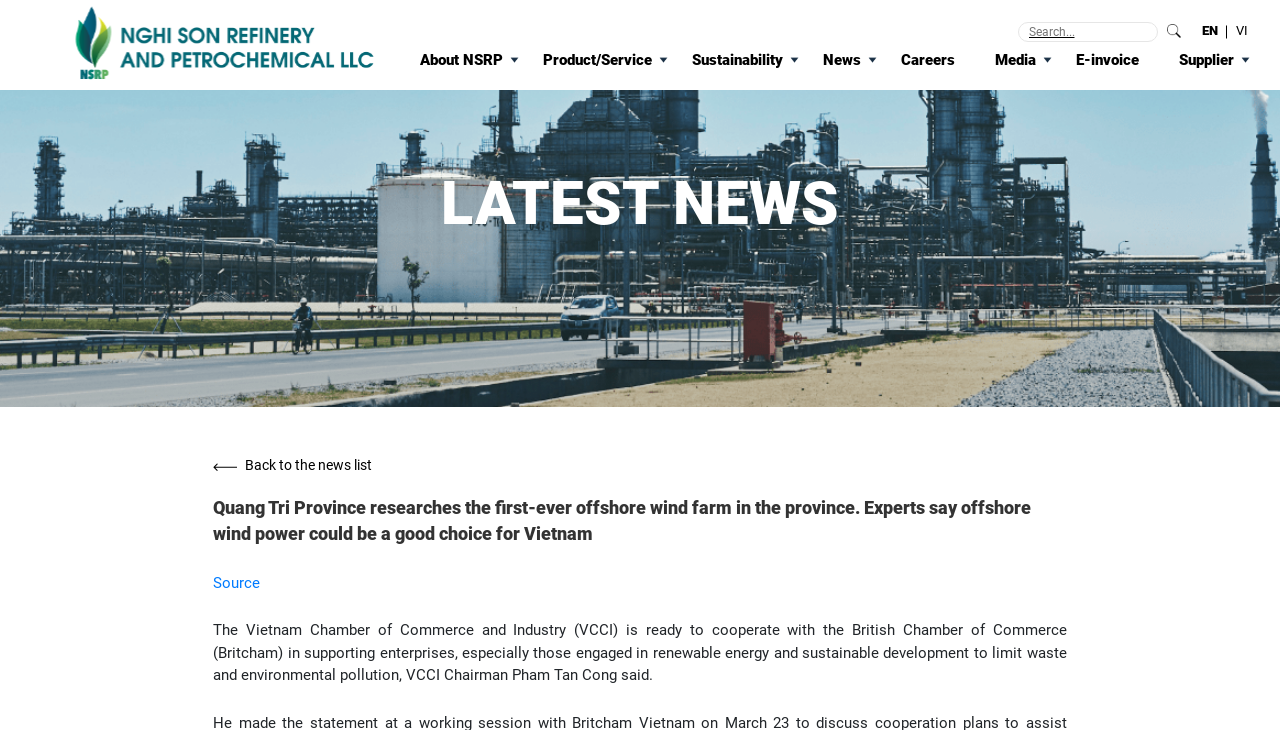What is the topic of the latest news?
Give a detailed response to the question by analyzing the screenshot.

The latest news is about Quang Tri Province researching the first-ever offshore wind farm in the province, as indicated by the StaticText element with the text 'Quang Tri Province researches the first-ever offshore wind farm in the province. Experts say offshore wind power could be a good choice for Vietnam'.